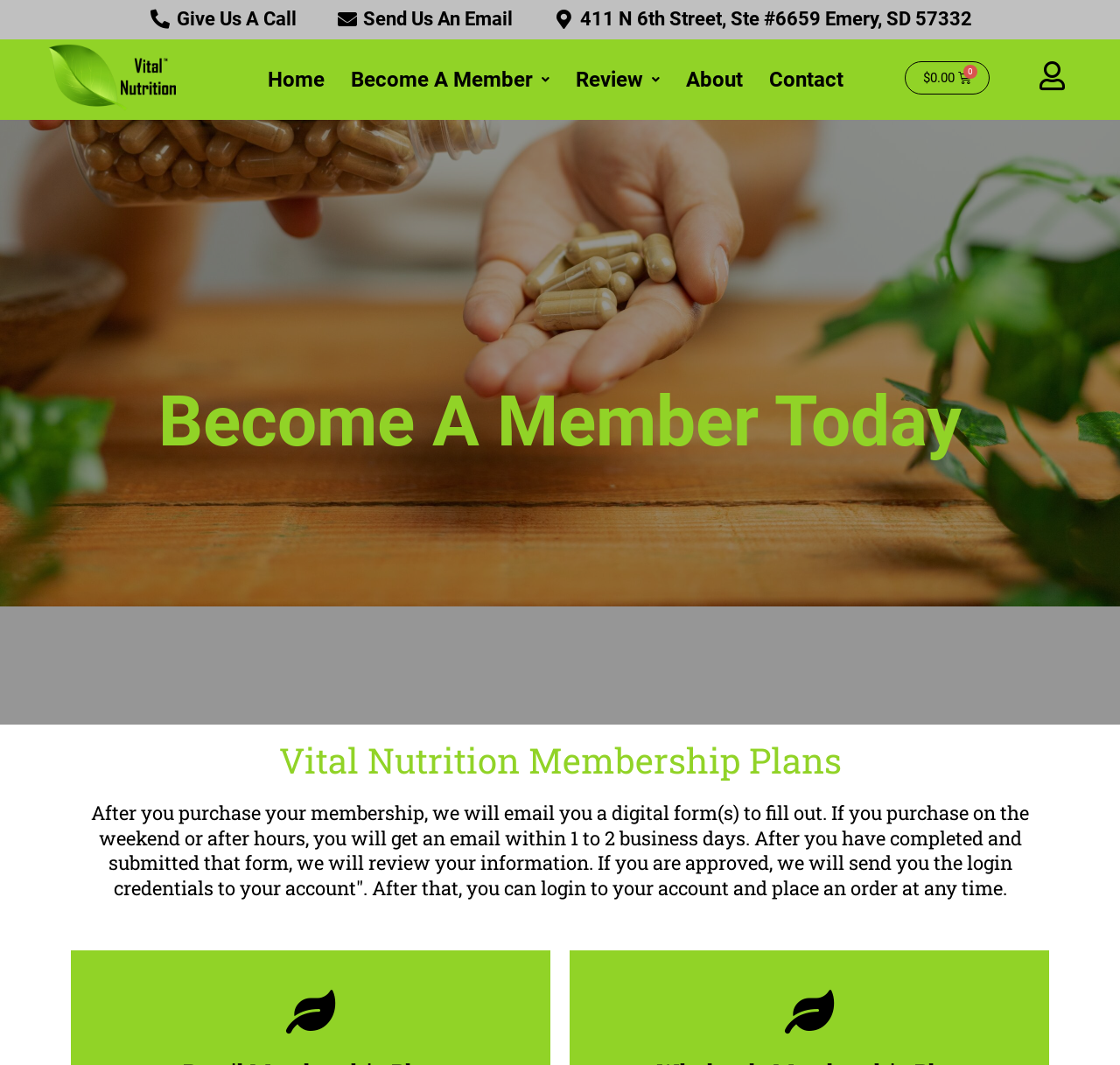Using the element description: "Send Us An Email", determine the bounding box coordinates. The coordinates should be in the format [left, top, right, bottom], with values between 0 and 1.

[0.299, 0.008, 0.458, 0.029]